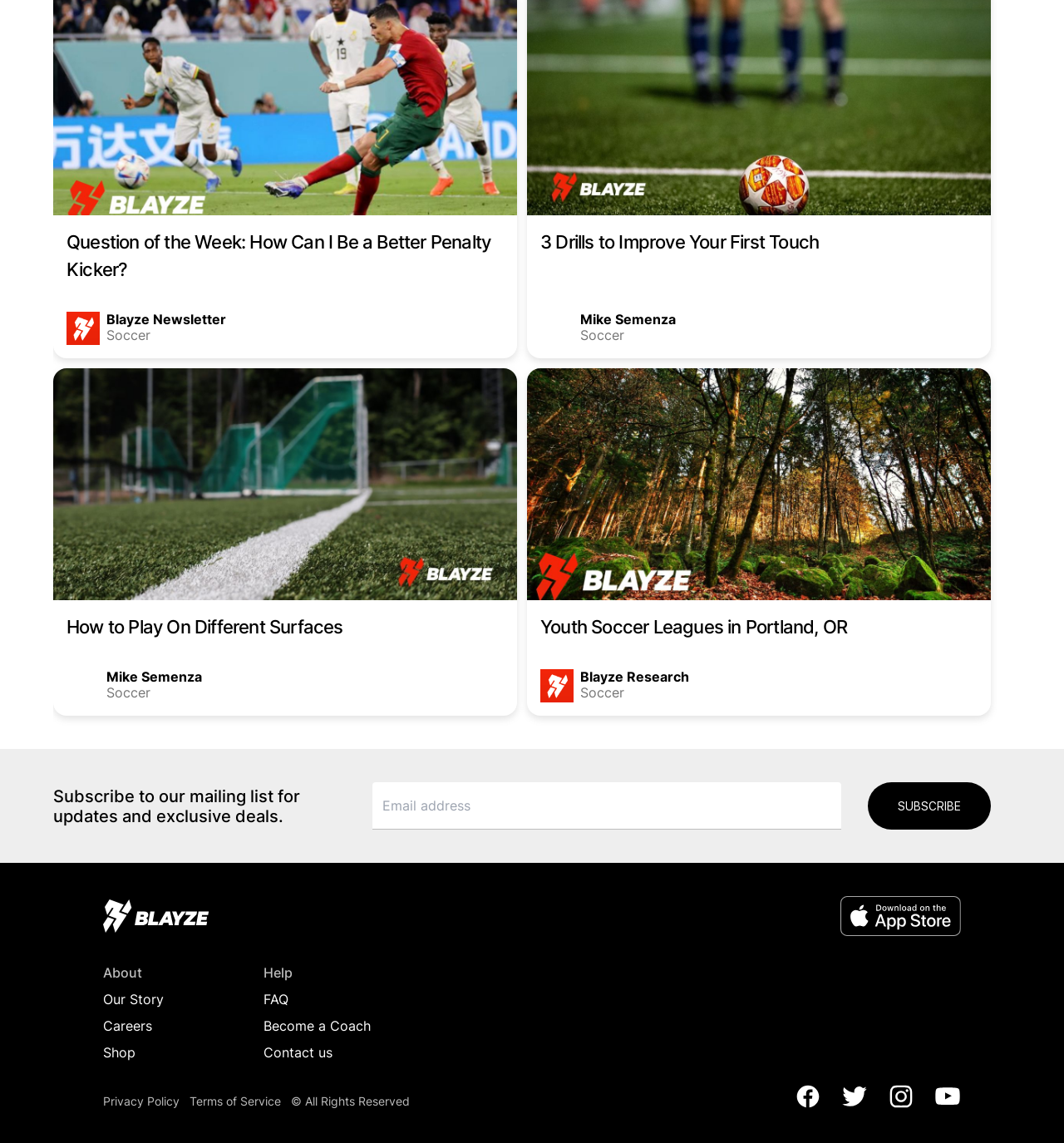Answer with a single word or phrase: 
What is the topic of the 'Question of the Week'?

Penalty Kicker